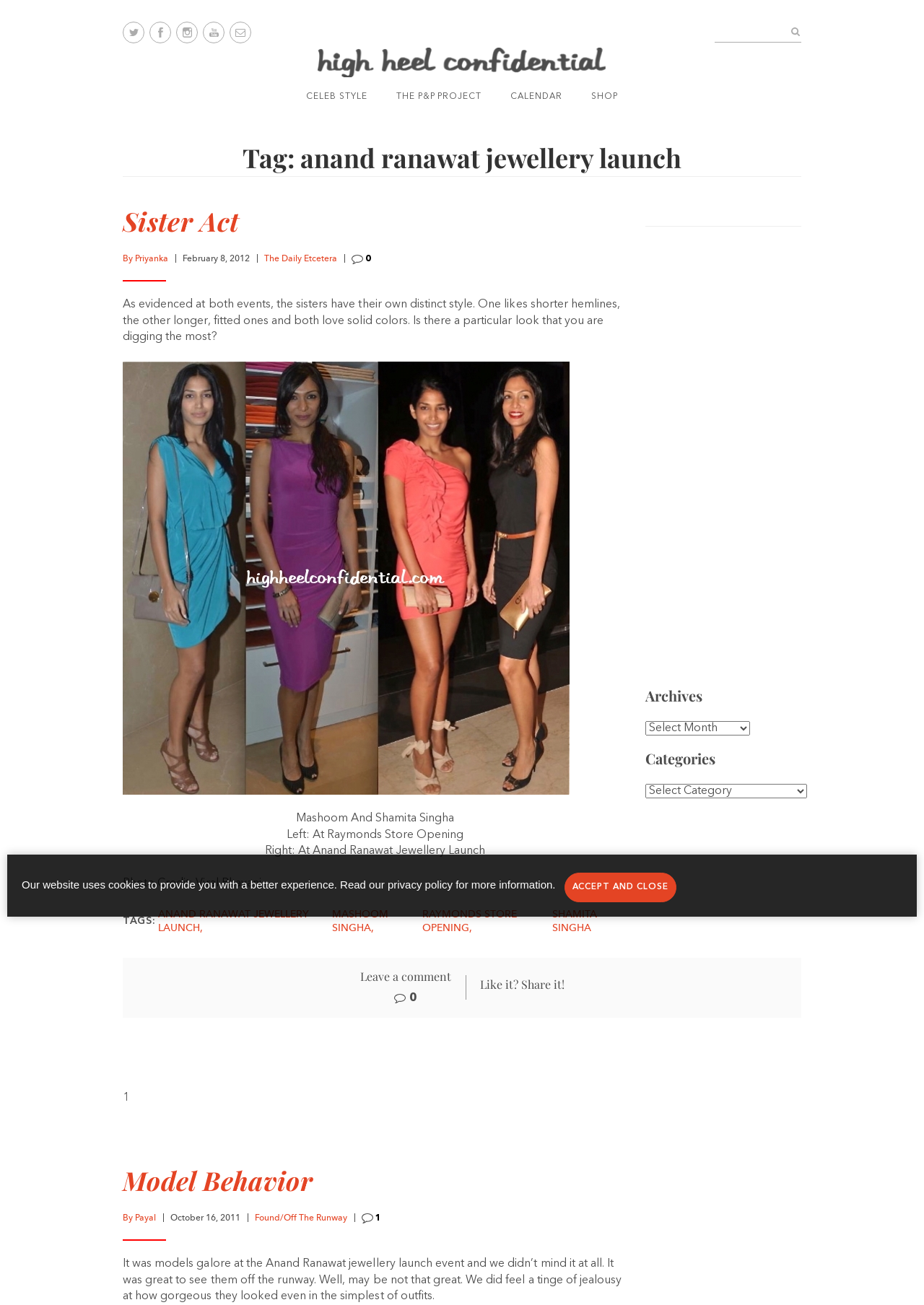Can you give a detailed response to the following question using the information from the image? What is the name of the jewellery launch event?

The answer can be found in the article heading 'Tag: anand ranawat jewellery launch' and also in the text 'Right: At Anand Ranawat Jewellery Launch' which suggests that the event is a jewellery launch by Anand Ranawat.